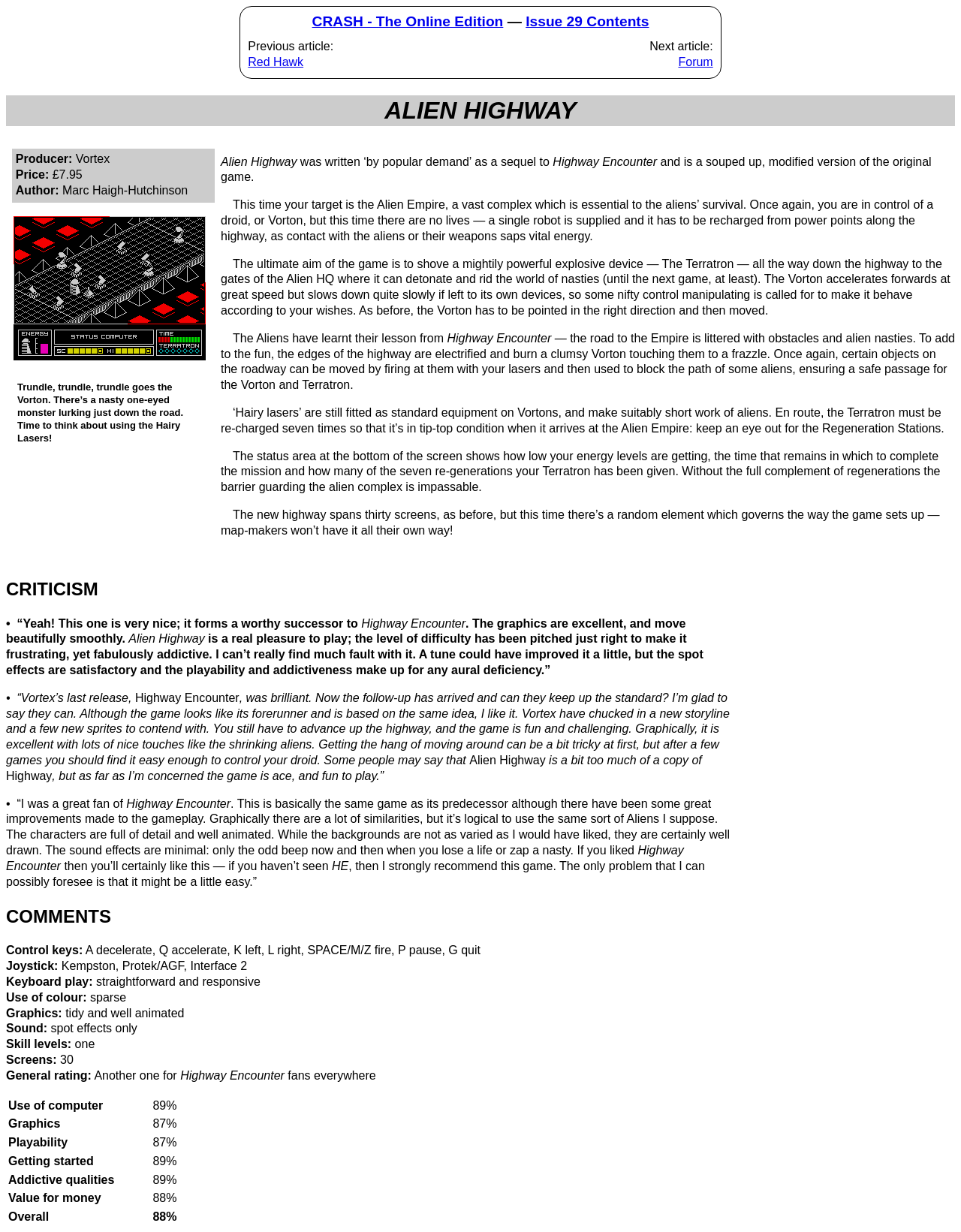What is the name of the game being reviewed?
Please give a detailed and elaborate answer to the question based on the image.

The webpage is a review of a game, and the title of the game is mentioned in the heading 'ALIEN HIGHWAY' and also in the text 'Alien Highway was written ‘by popular demand’ as a sequel to Highway Encounter'.